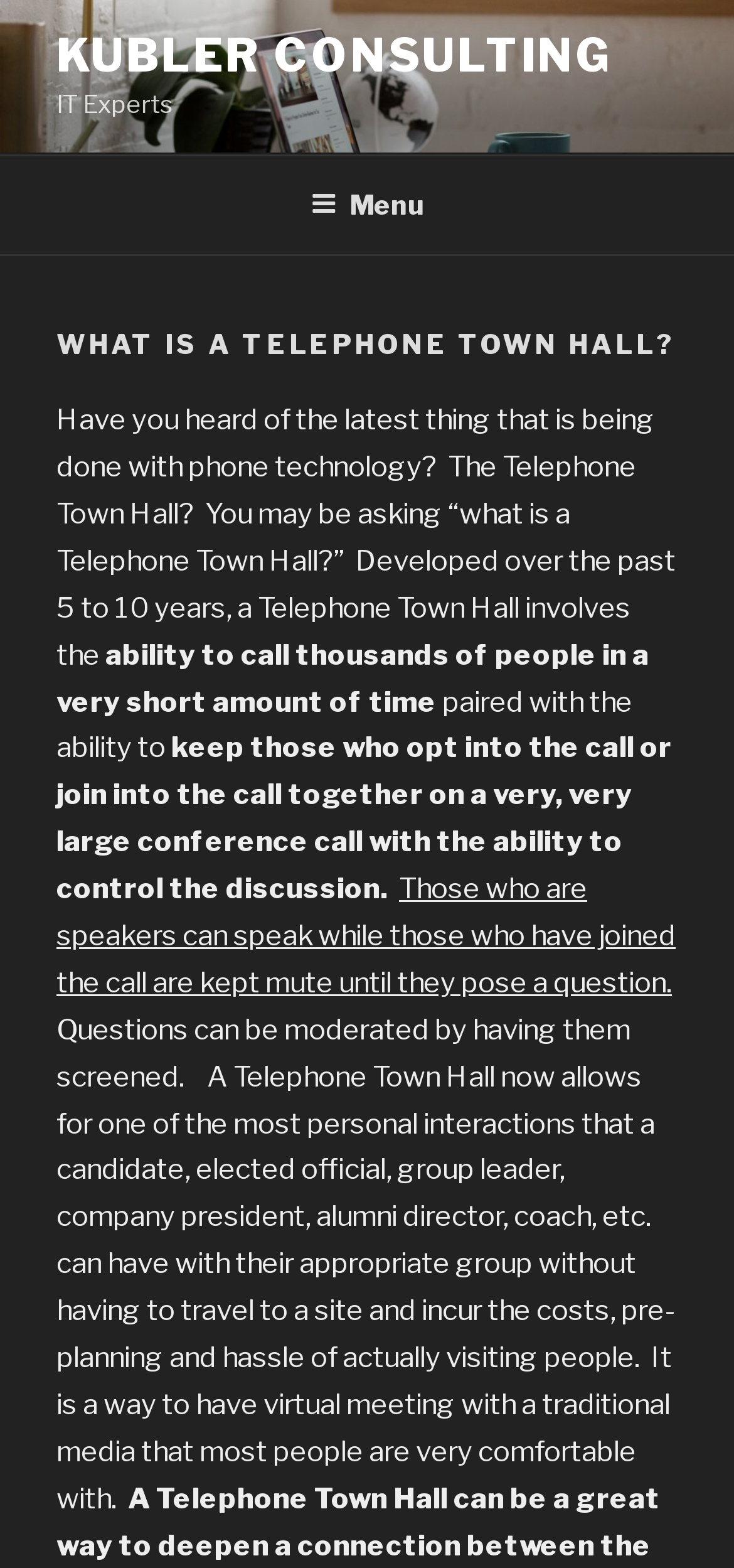Identify the bounding box coordinates for the UI element that matches this description: "Menu".

[0.386, 0.1, 0.614, 0.159]